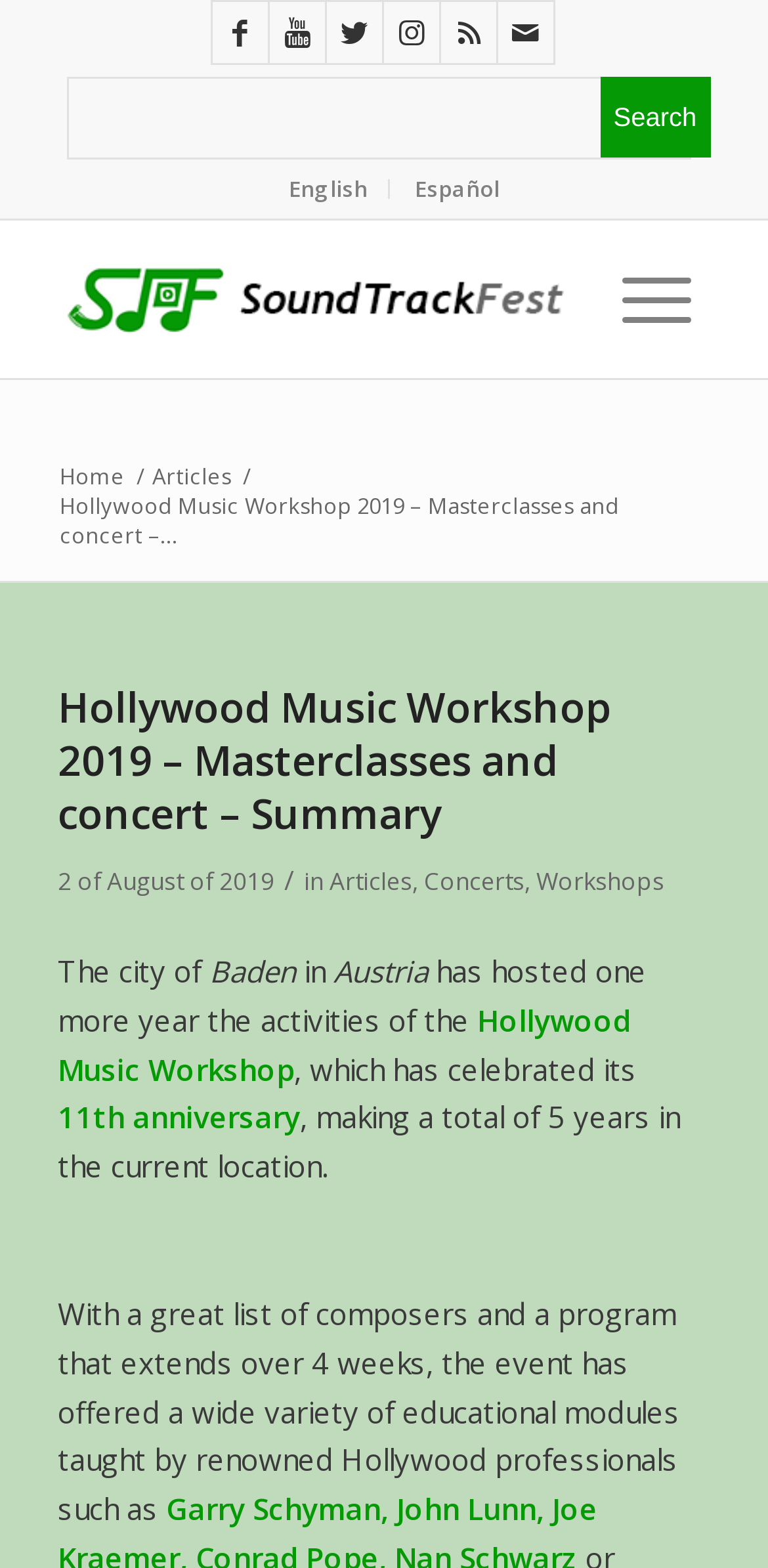For the following element description, predict the bounding box coordinates in the format (top-left x, top-left y, bottom-right x, bottom-right y). All values should be floating point numbers between 0 and 1. Description: Twitter

[0.426, 0.001, 0.497, 0.04]